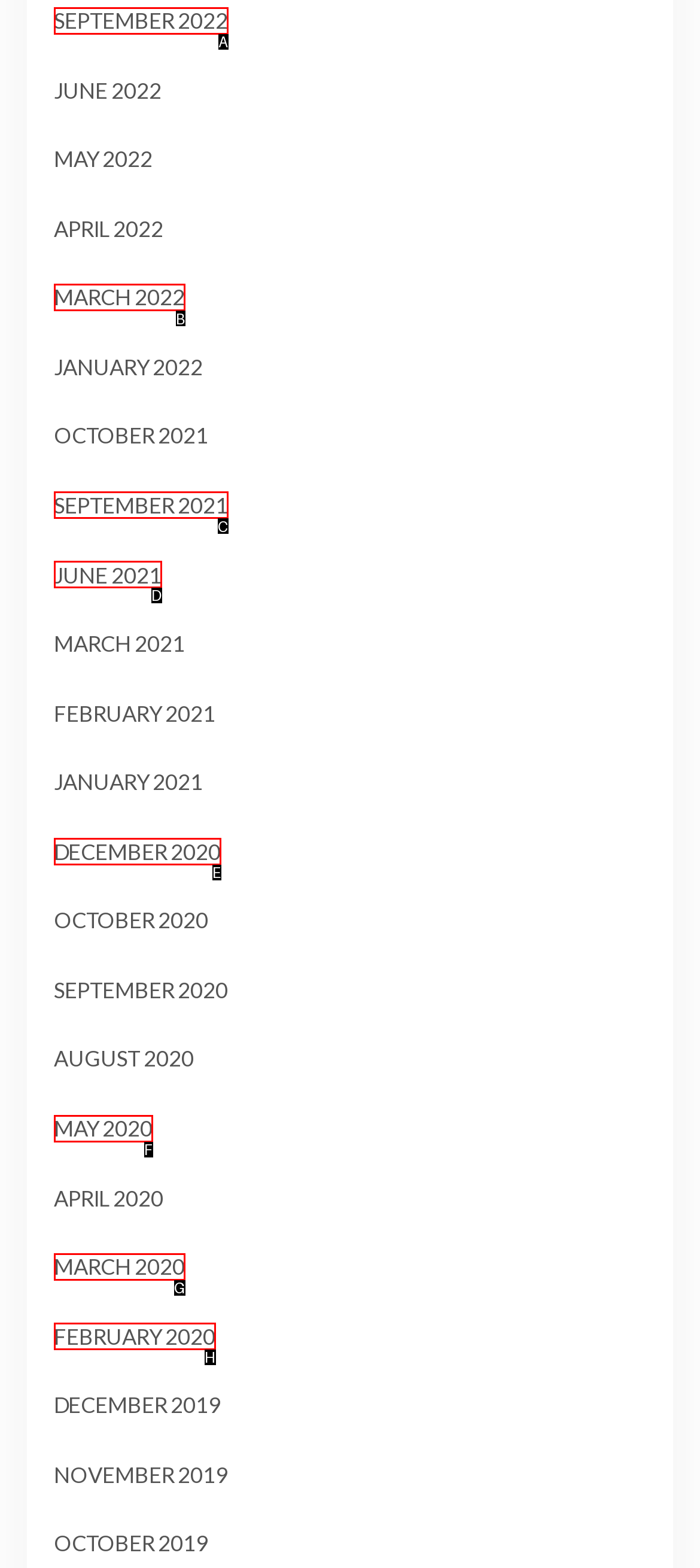Determine which HTML element to click for this task: go to june 2021 Provide the letter of the selected choice.

D